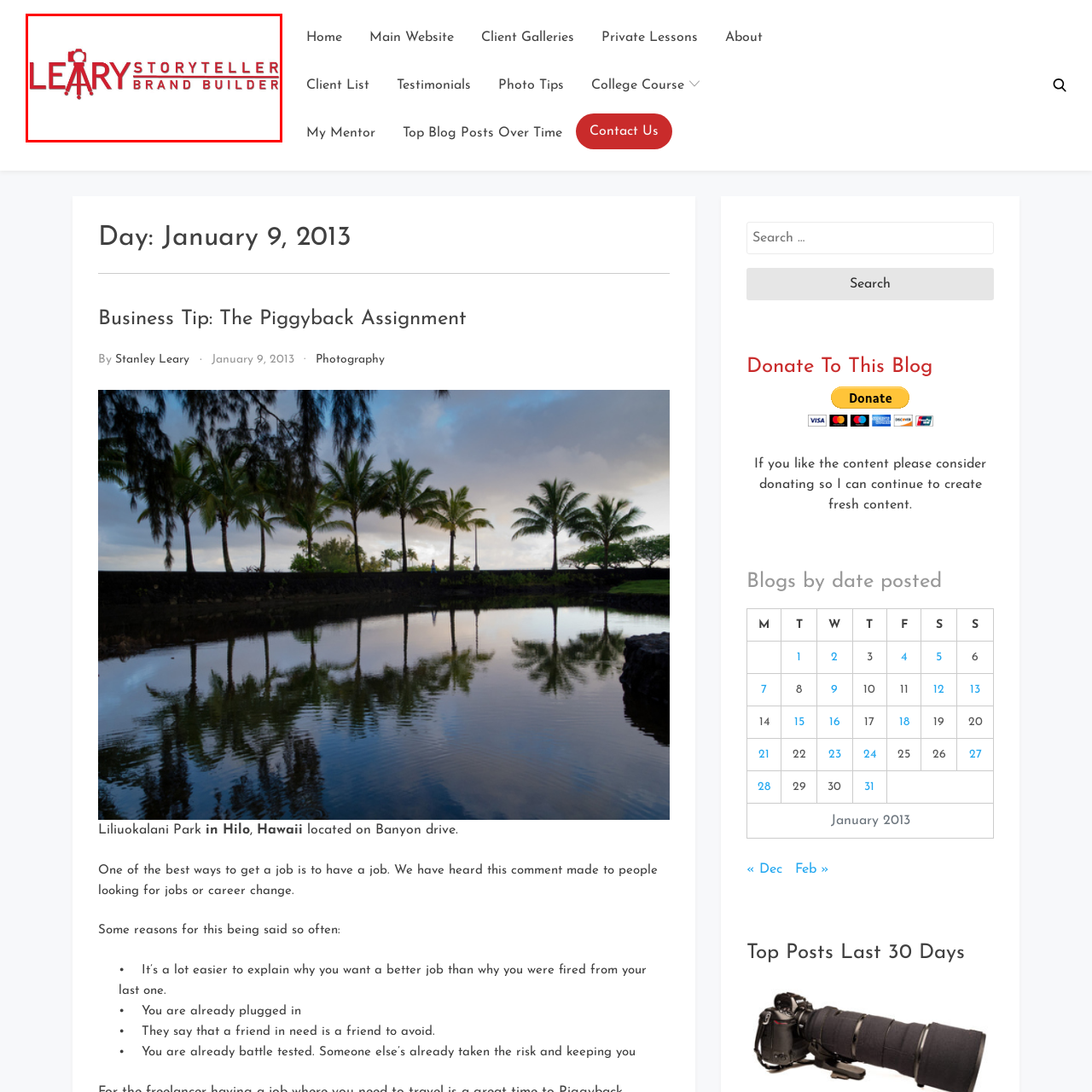Focus on the content inside the red-outlined area of the image and answer the ensuing question in detail, utilizing the information presented: What is above the letter 'A' in the logo?

The graphic element resembling a camera is placed above the letter 'A' in the logo, which is a creative way to represent the concept of storytelling and brand building.